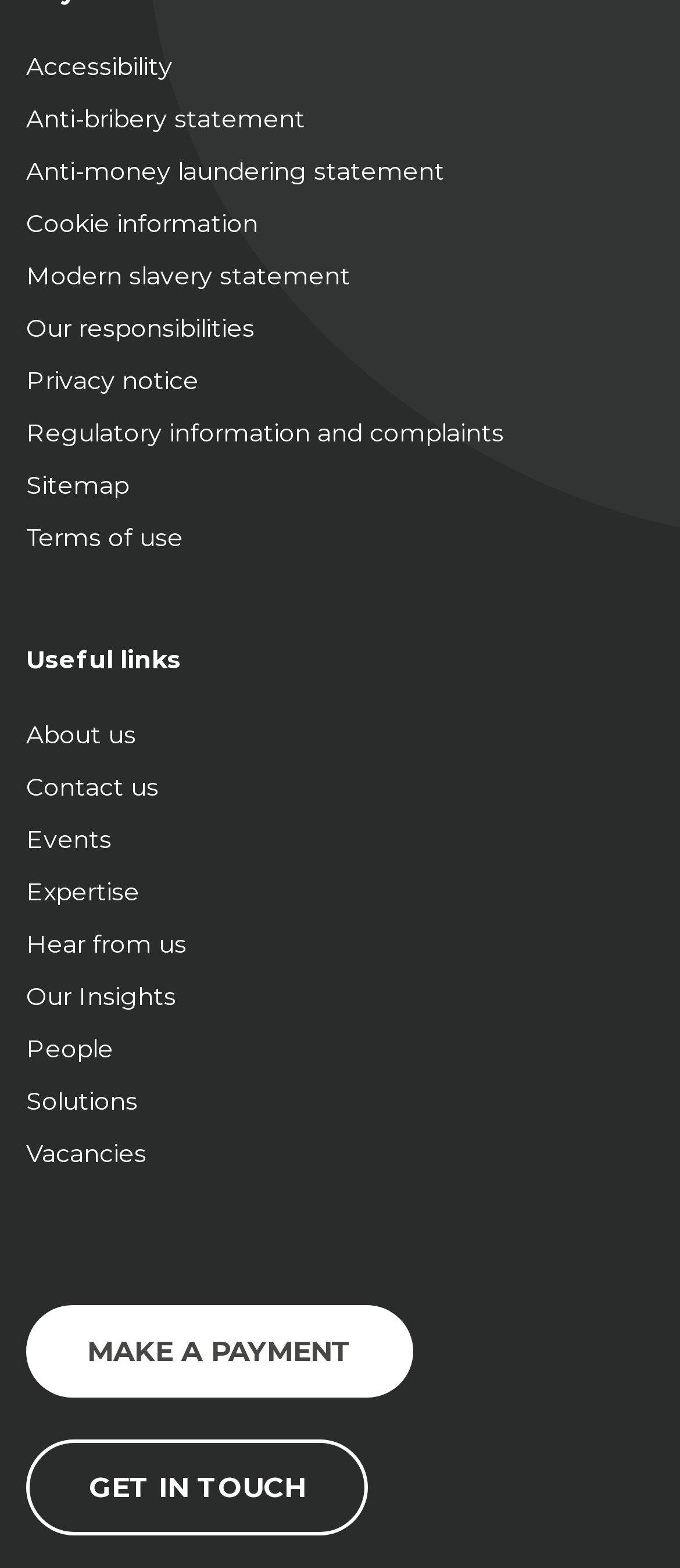Provide a brief response to the question using a single word or phrase: 
What are the two prominent buttons on the webpage?

MAKE A PAYMENT, GET IN TOUCH